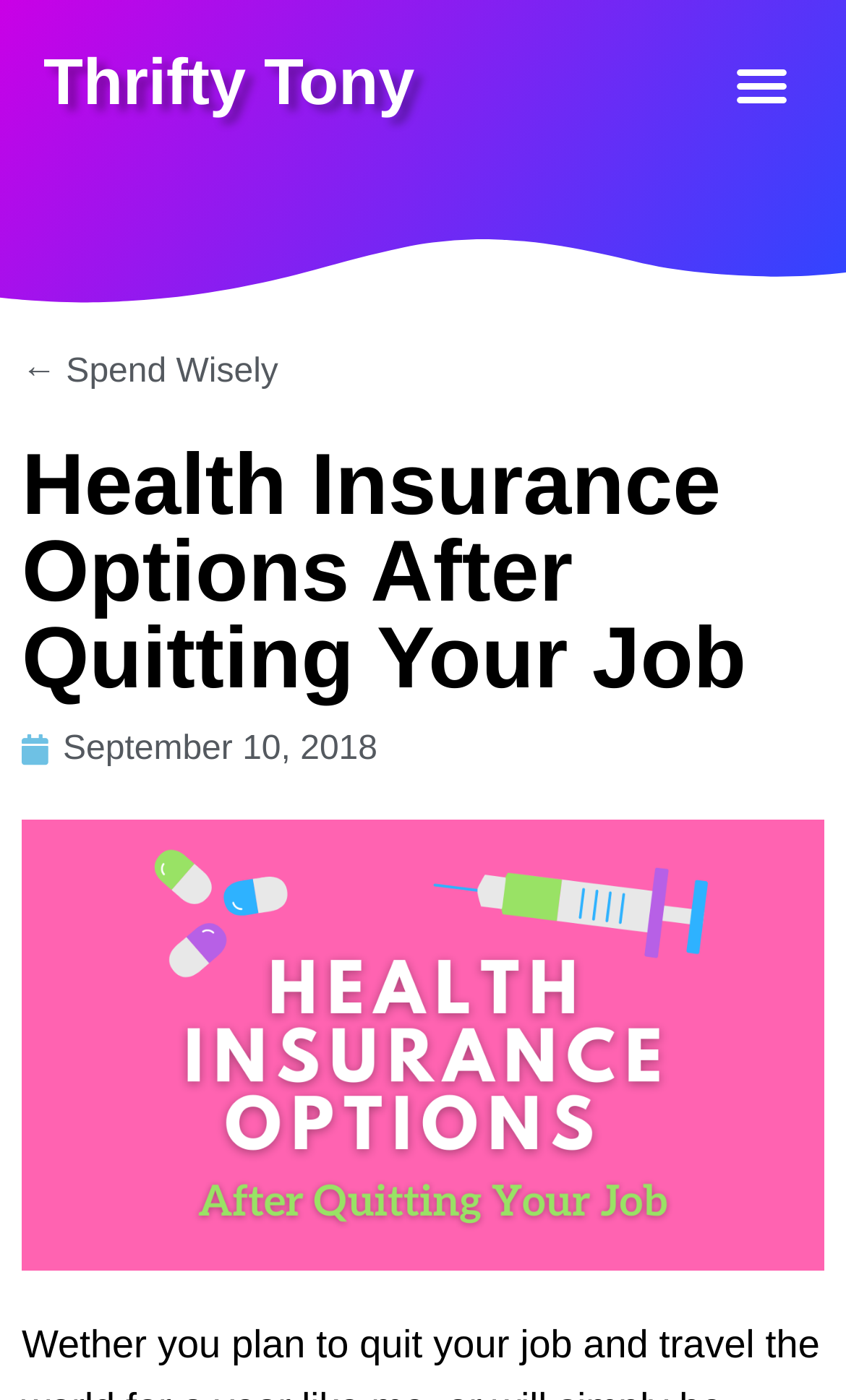What is the type of the image on the page?
Look at the image and answer with only one word or phrase.

Health insurance options